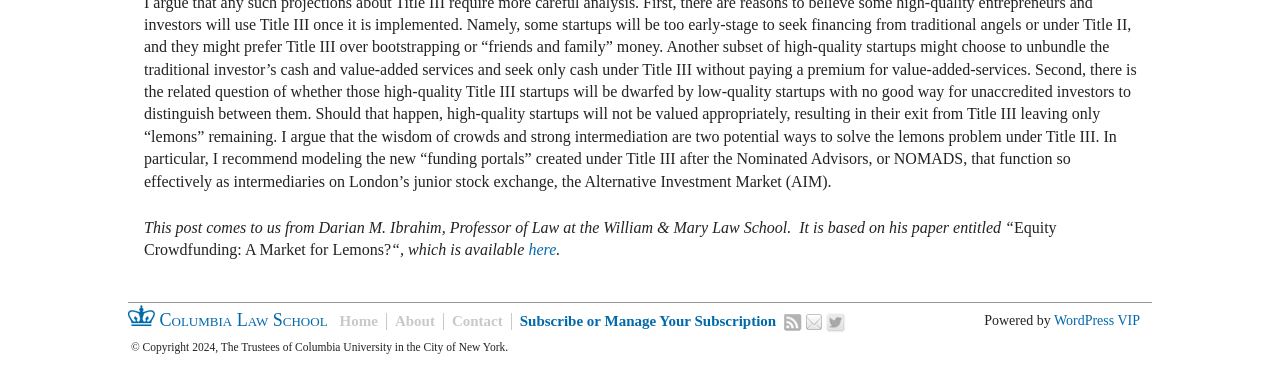Please specify the bounding box coordinates of the area that should be clicked to accomplish the following instruction: "Visit the Columbia Law School homepage". The coordinates should consist of four float numbers between 0 and 1, i.e., [left, top, right, bottom].

[0.1, 0.81, 0.256, 0.901]